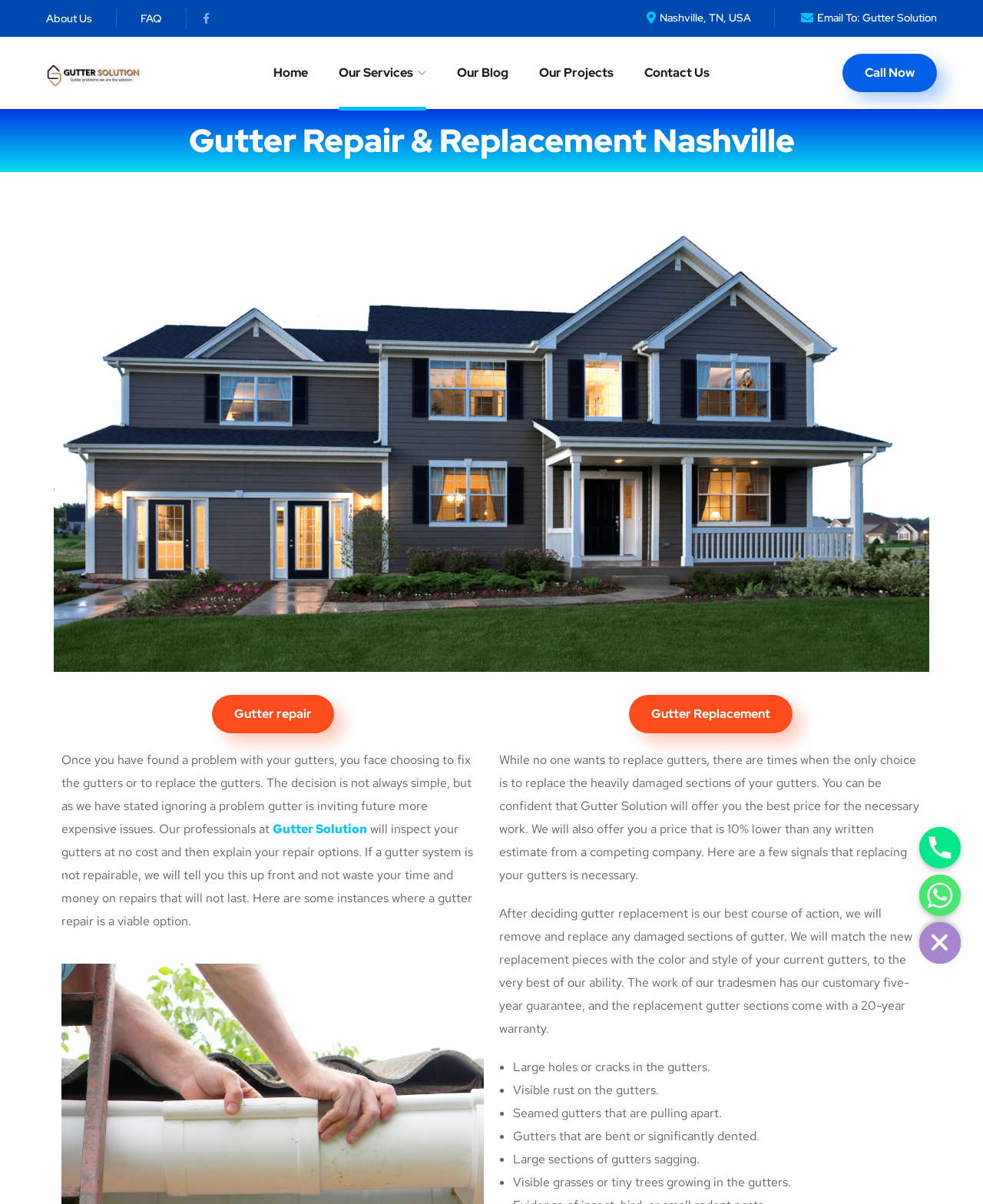Can you specify the bounding box coordinates for the region that should be clicked to fulfill this instruction: "Click on Gutter repair".

[0.215, 0.577, 0.339, 0.609]